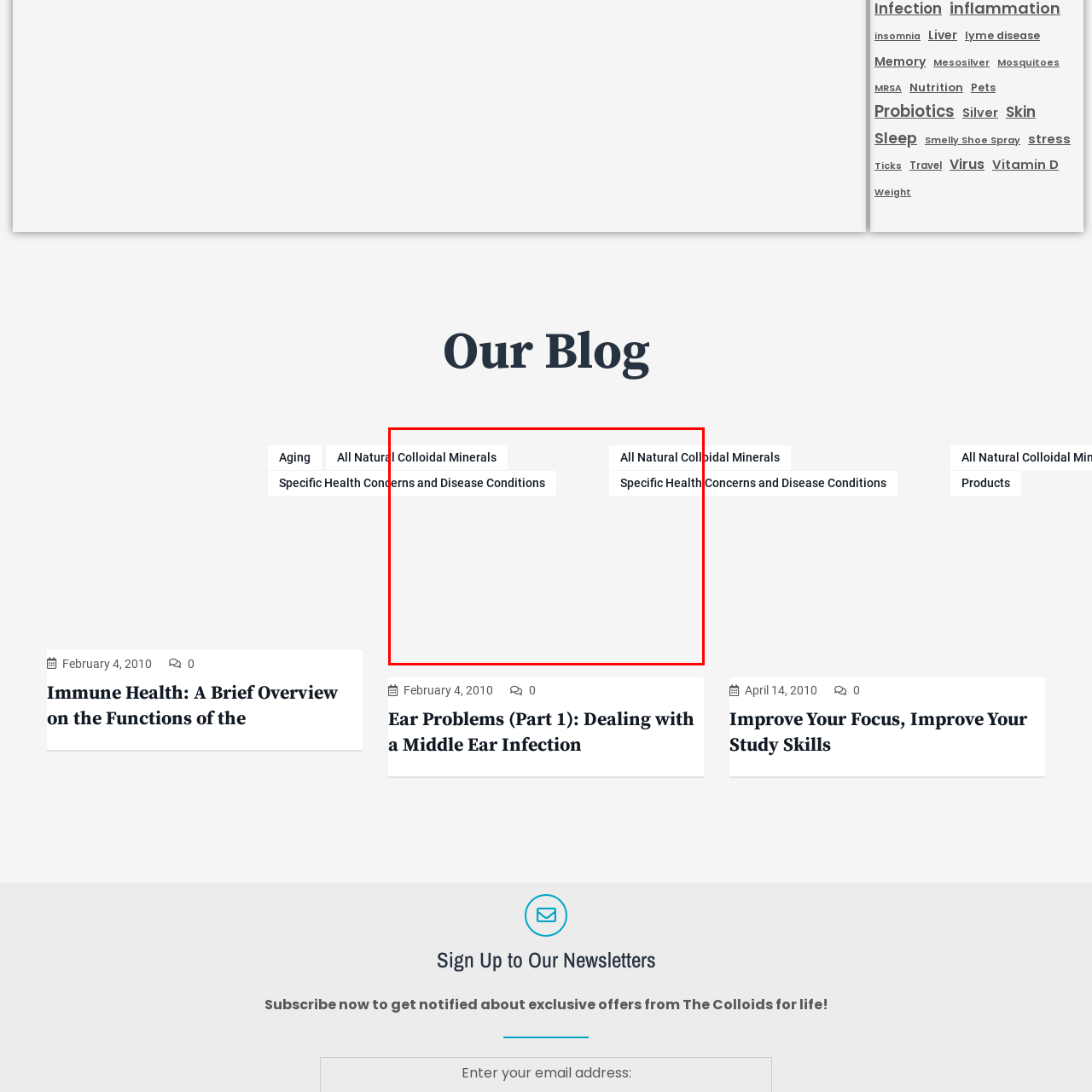Carefully scrutinize the image within the red border and generate a detailed answer to the following query, basing your response on the visual content:
How many headings are presented?

The image features three distinct headings, namely 'All Natural Colloidal Minerals', 'Specific Health Concerns and Disease Conditions', and a third heading that is not explicitly mentioned in the caption, indicating that there are three headings presented in the image.